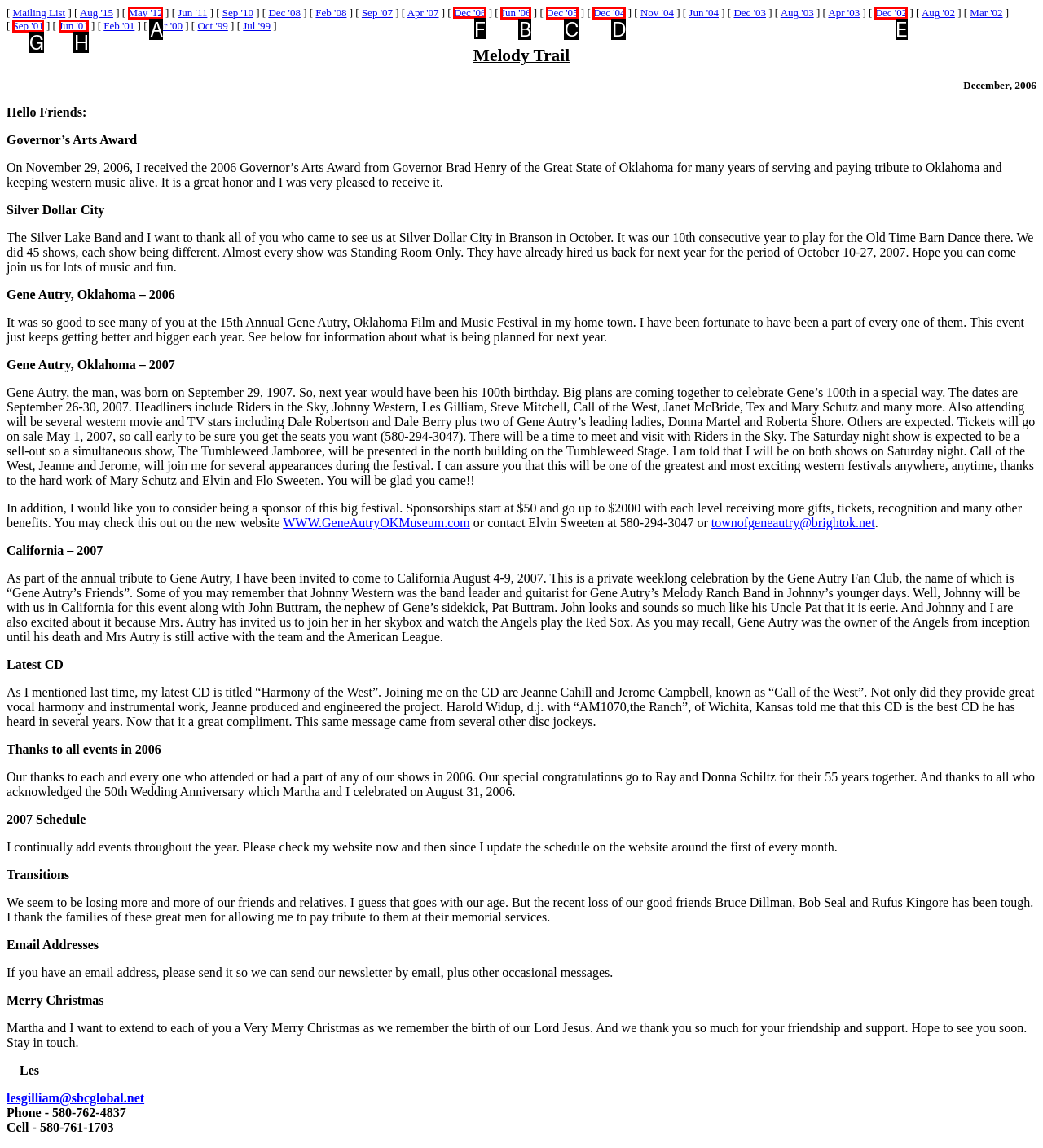Determine which HTML element to click for this task: View December 2006 Provide the letter of the selected choice.

F